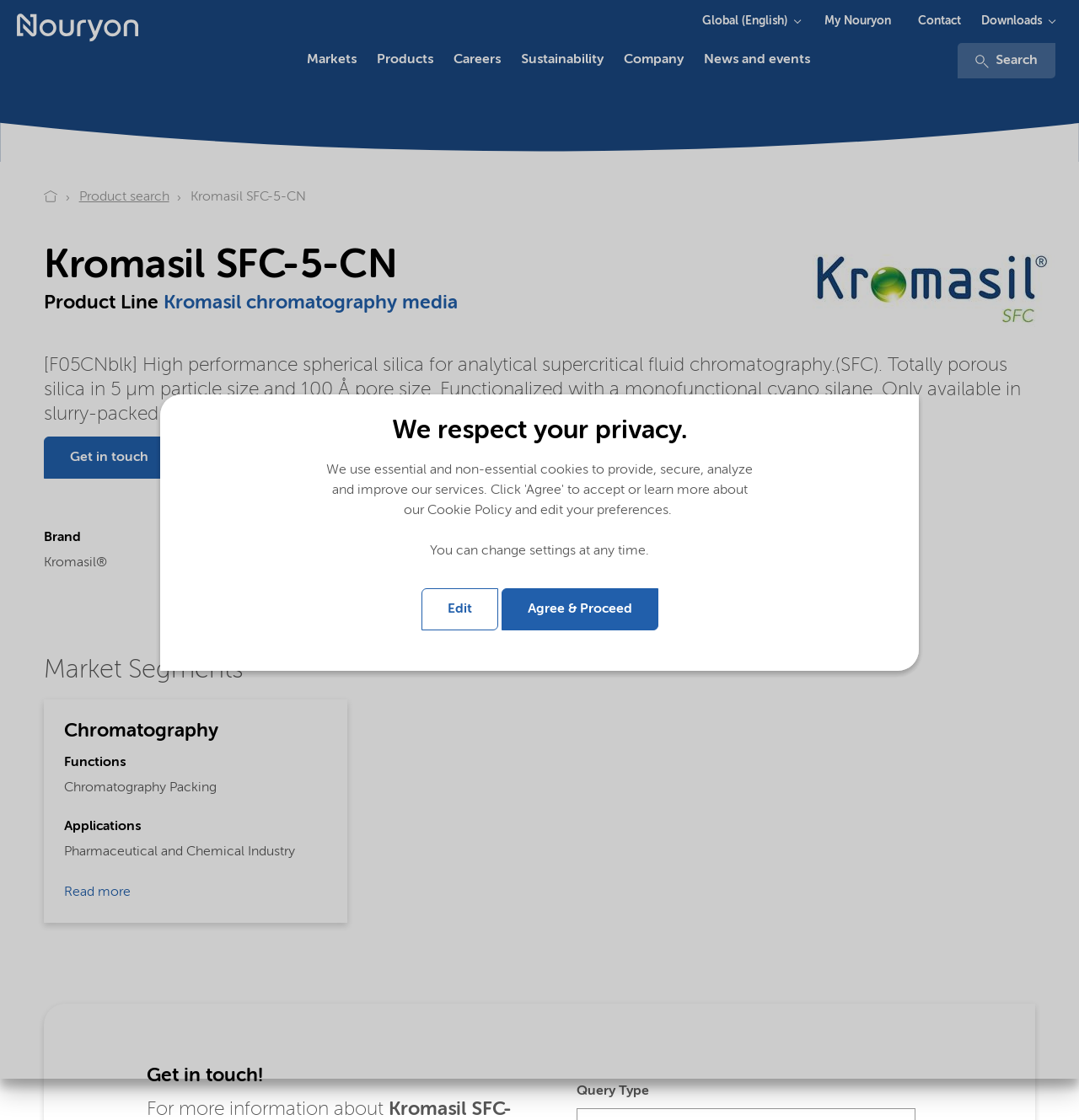Please locate the UI element described by "Request Quote" and provide its bounding box coordinates.

[0.663, 0.39, 0.8, 0.427]